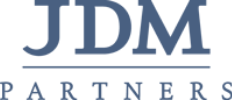What is the style of the logo's typography?
Based on the image, give a one-word or short phrase answer.

Clean and modern